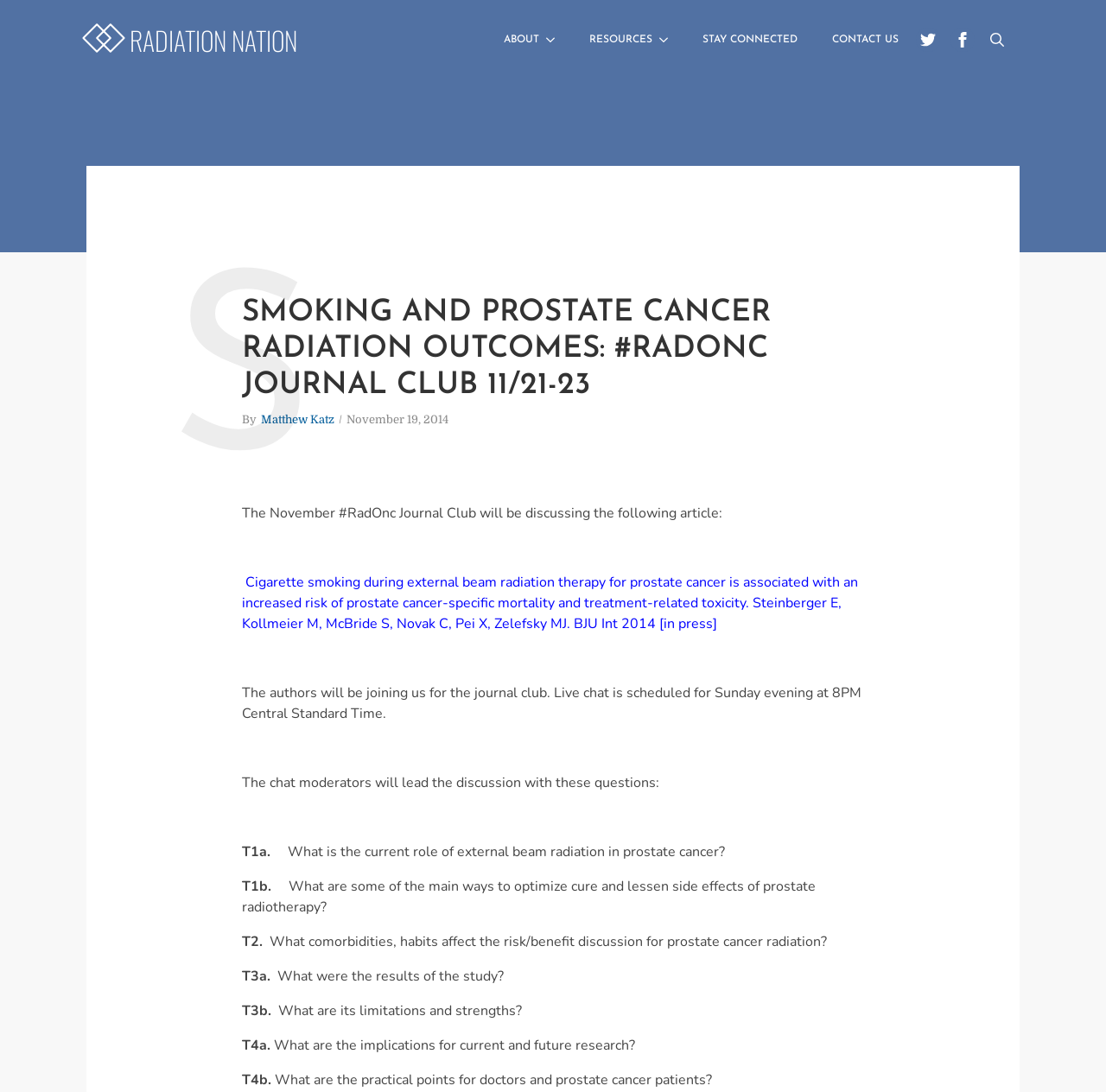Specify the bounding box coordinates of the element's region that should be clicked to achieve the following instruction: "View 'Part 2' questions". The bounding box coordinates consist of four float numbers between 0 and 1, in the format [left, top, right, bottom].

None